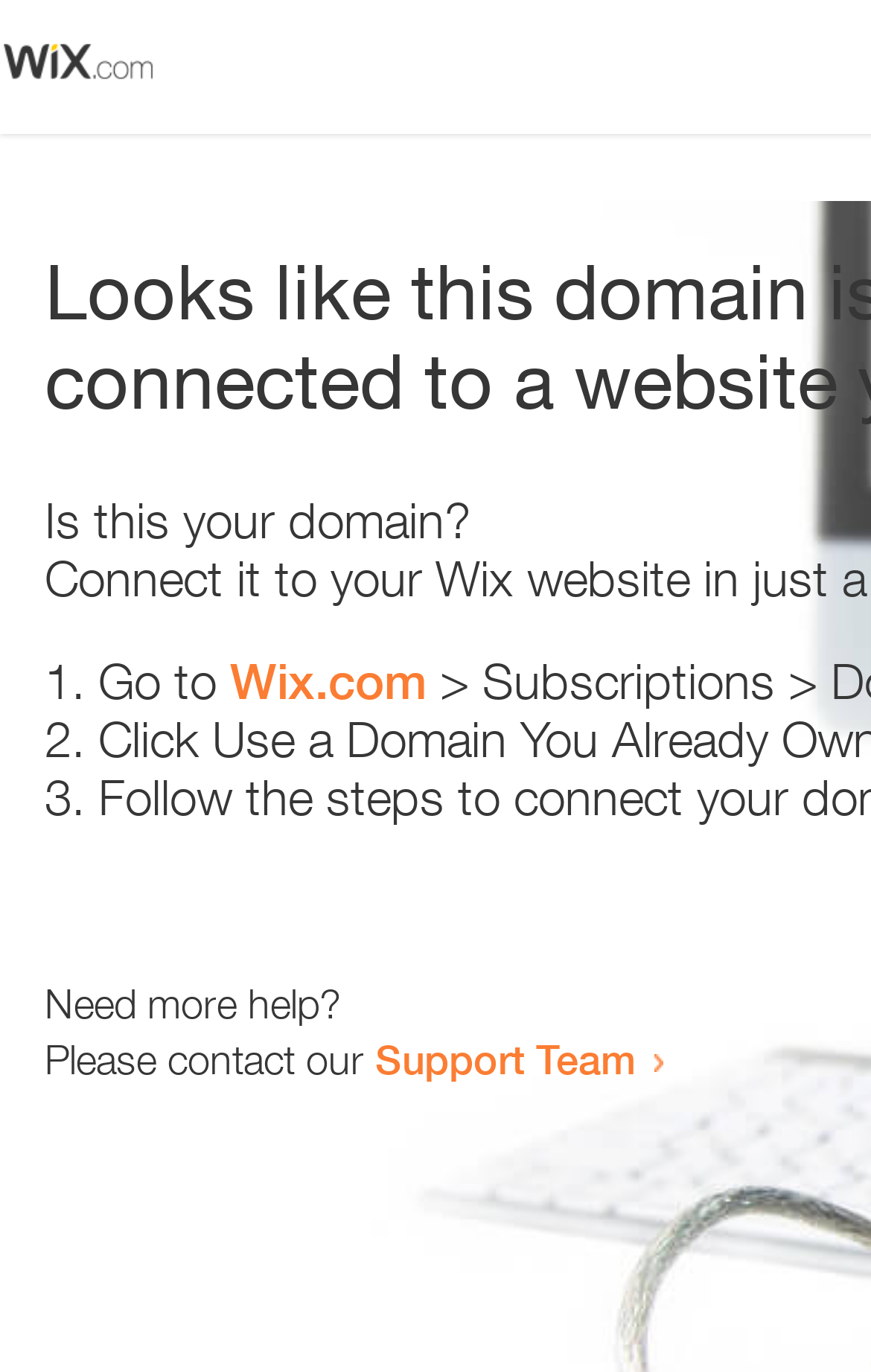How many steps are provided to resolve the issue?
Please look at the screenshot and answer in one word or a short phrase.

3